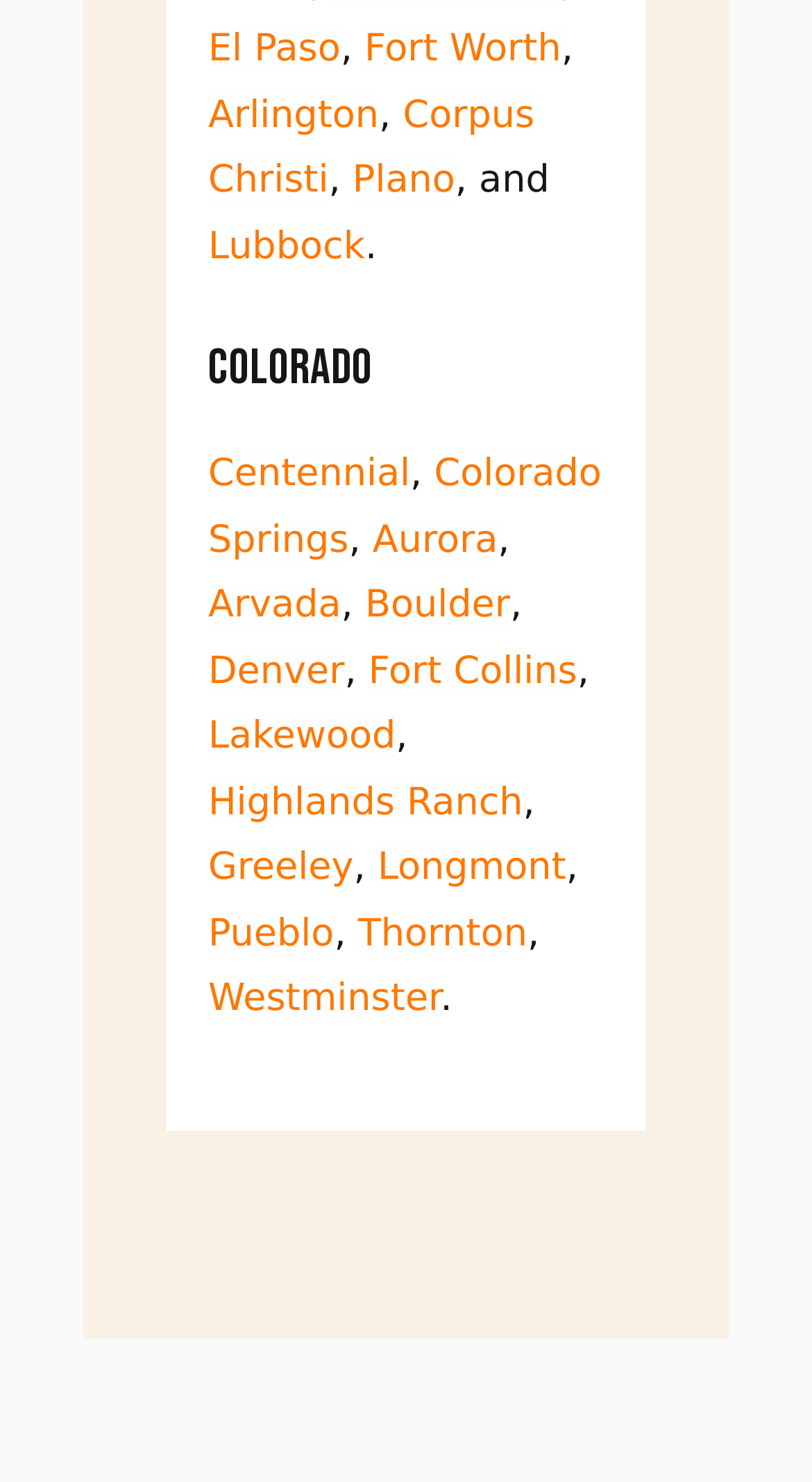Please specify the bounding box coordinates for the clickable region that will help you carry out the instruction: "check out Plano".

[0.434, 0.107, 0.56, 0.137]